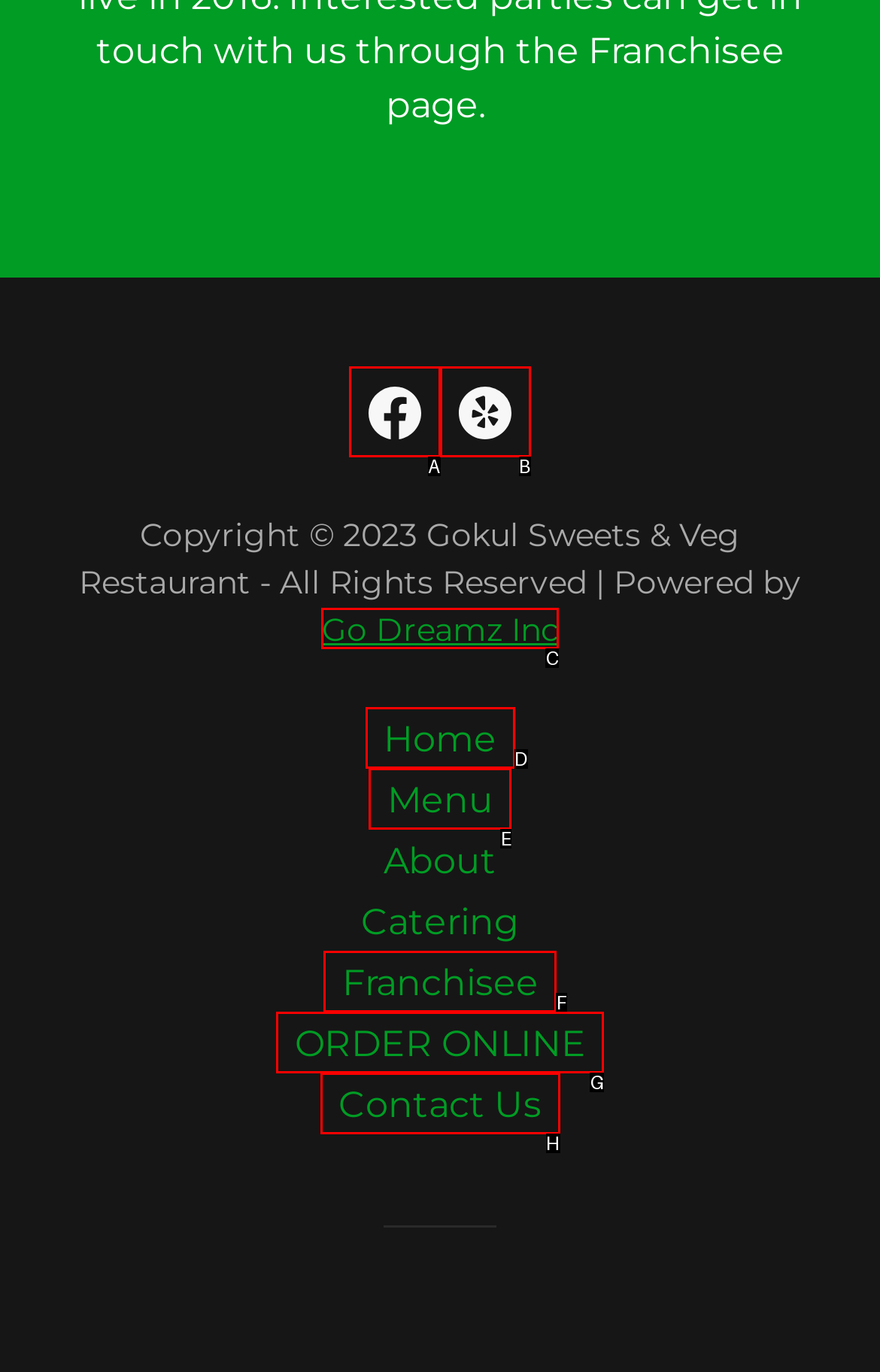Identify the letter of the UI element I need to click to carry out the following instruction: Click the Facebook Social Link

A